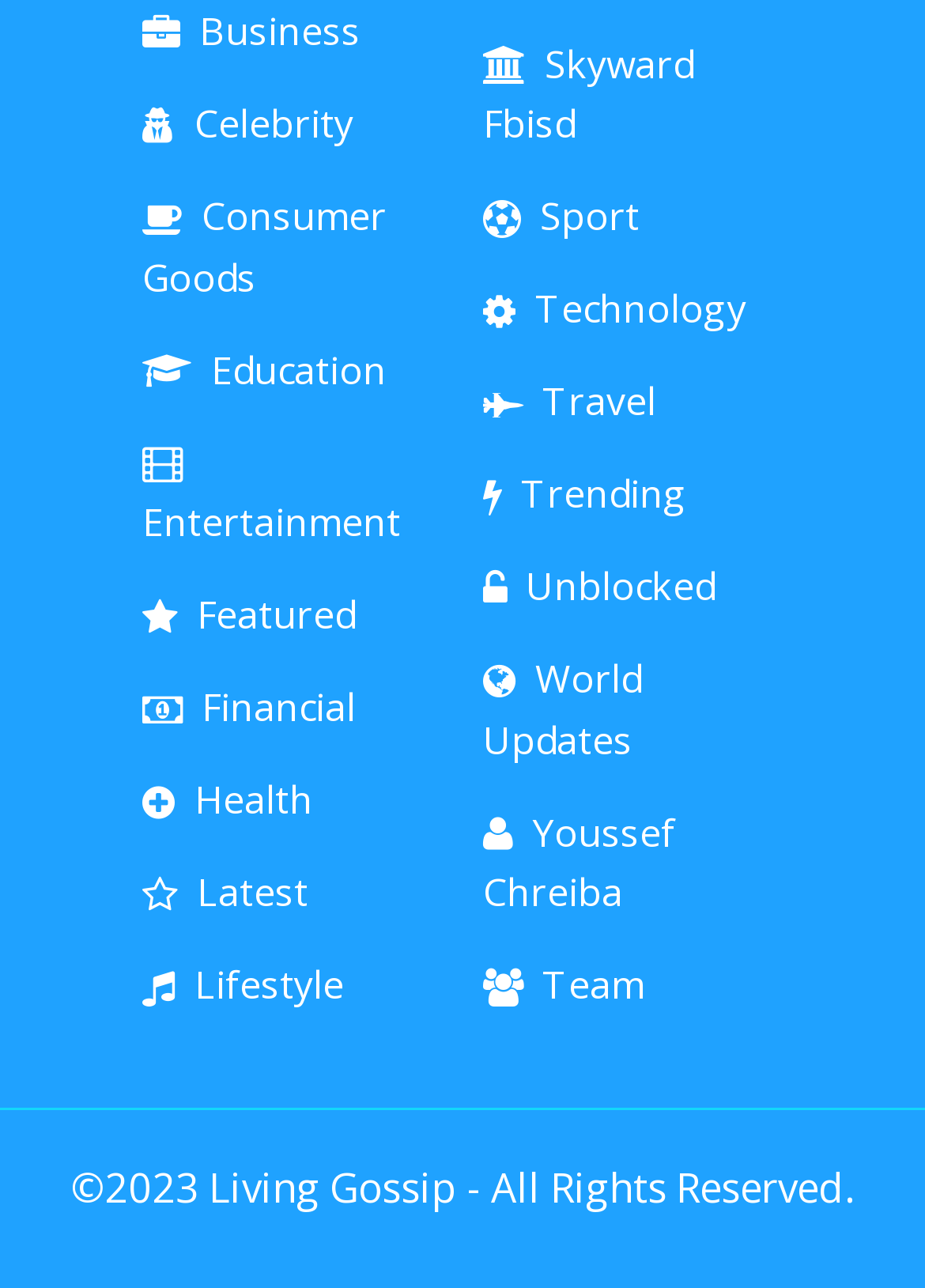Can you specify the bounding box coordinates for the region that should be clicked to fulfill this instruction: "Read about World Updates".

[0.522, 0.507, 0.694, 0.594]